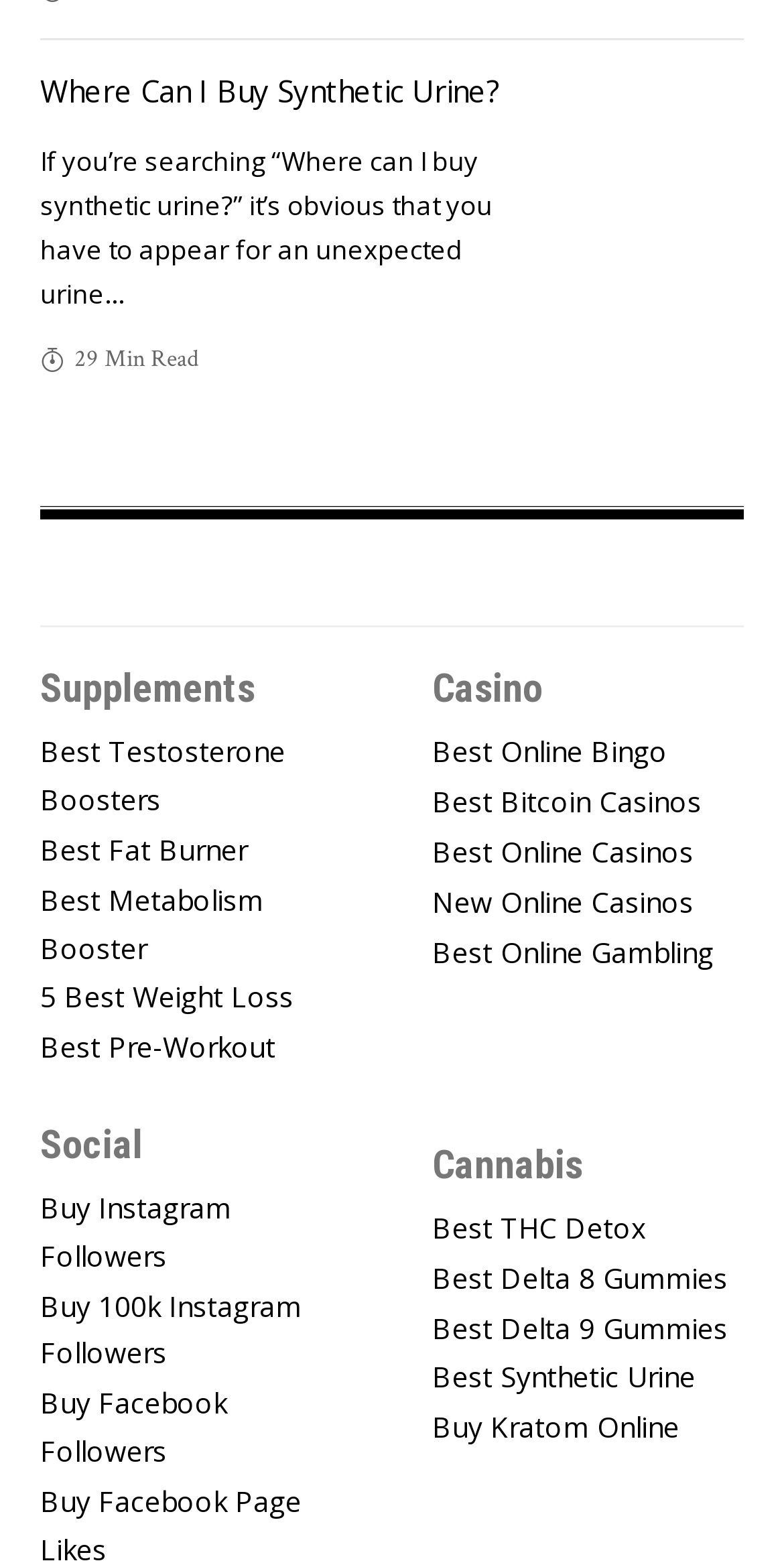Use the details in the image to answer the question thoroughly: 
What is the topic of the first heading?

The first heading is 'Where Can I Buy Synthetic Urine?' which is indicated by the element with OCR text 'Where Can I Buy Synthetic Urine?' and bounding box coordinates [0.051, 0.045, 0.654, 0.073].